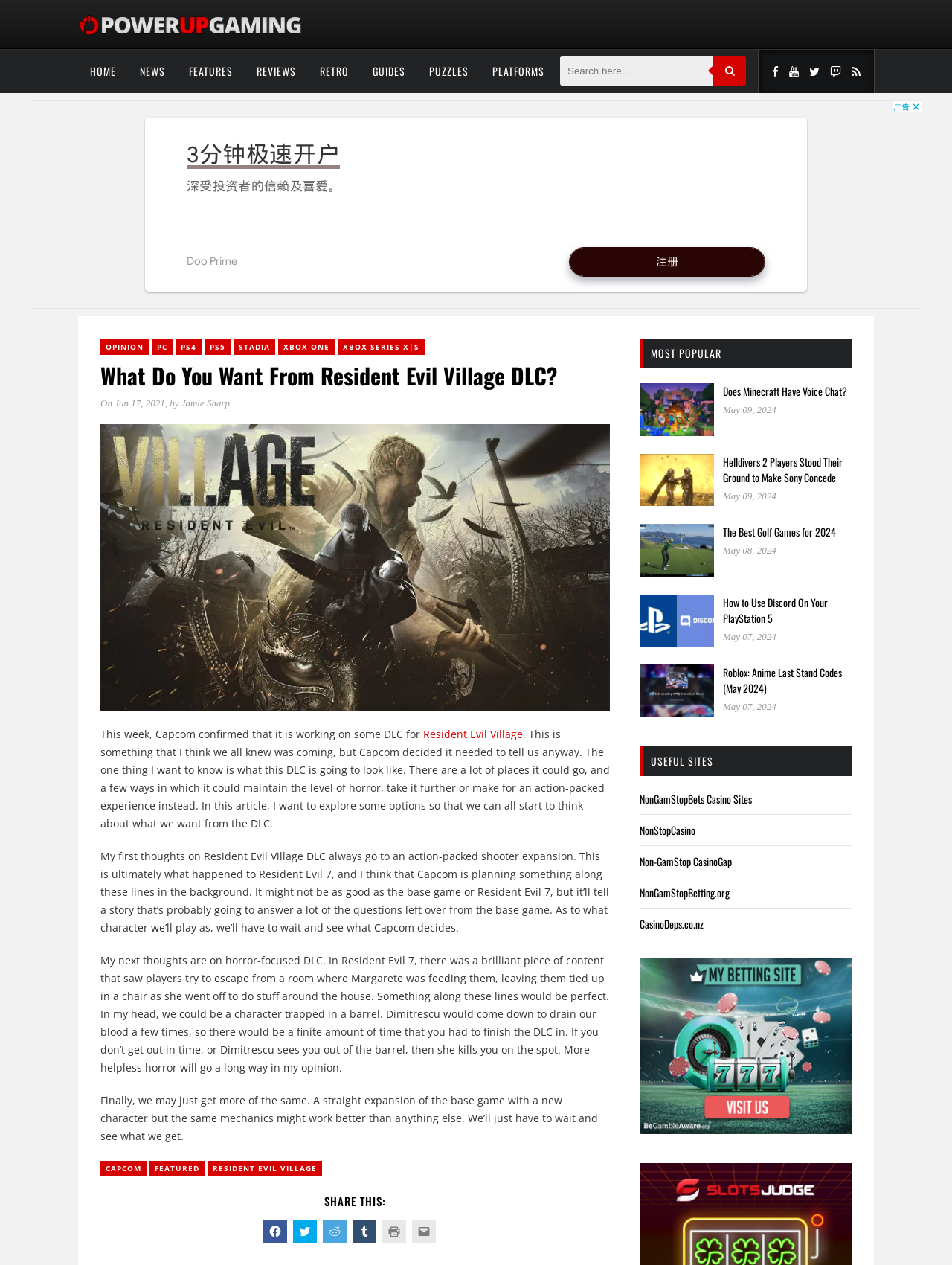Locate the bounding box coordinates of the element you need to click to accomplish the task described by this instruction: "Check the most popular article about Minecraft Voice Chat".

[0.672, 0.334, 0.75, 0.347]